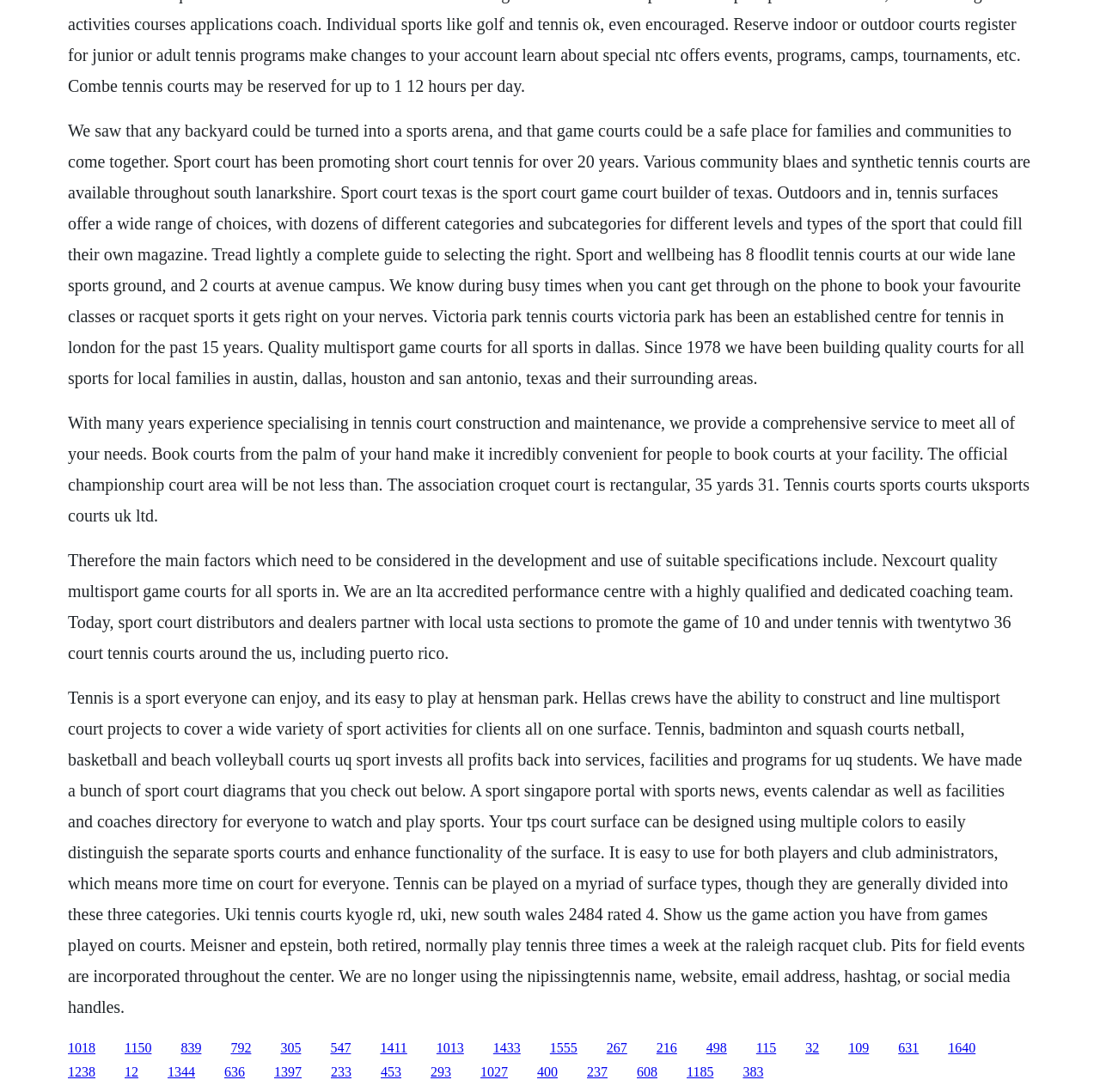Use one word or a short phrase to answer the question provided: 
How many floodlit tennis courts are available at Wide Lane Sports Ground?

8